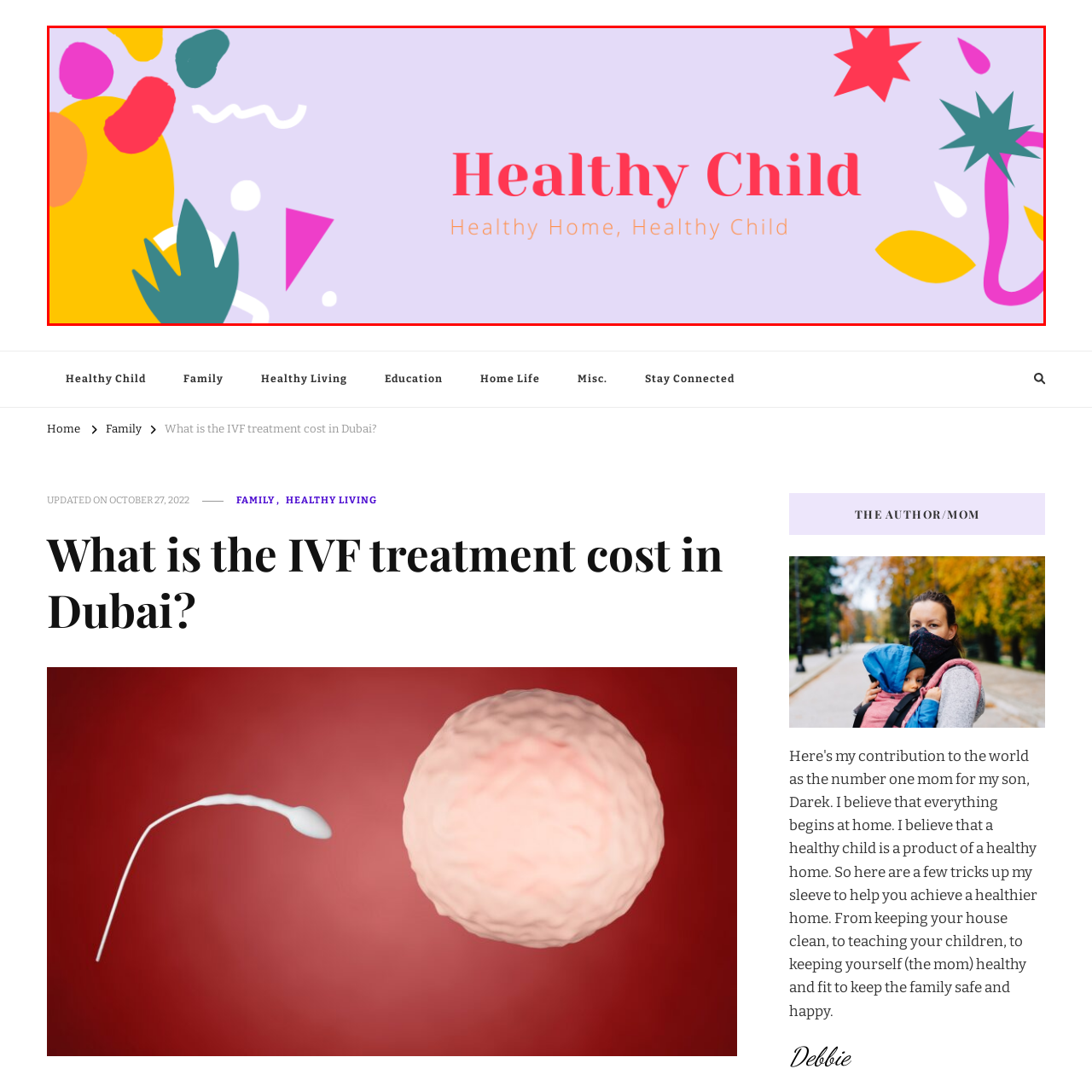Give a detailed account of the visual elements present in the image highlighted by the red border.

The image features a vibrant and playful design that represents the theme of health and well-being. The background is a soft lavender color, adorned with various colorful abstract shapes, including splashes of red, green, yellow, and pink. Prominently displayed in the center is the text "Healthy Child," rendered in a bold, striking font that emphasizes its importance. Below, in a lighter tone, the phrase "Healthy Home, Healthy Child" neatly complements the main title, reinforcing the message of nurturing a holistic approach to family health. This design encapsulates a lively and inviting aesthetic aimed at providing a welcoming atmosphere for parents and caregivers seeking information about health-related topics.